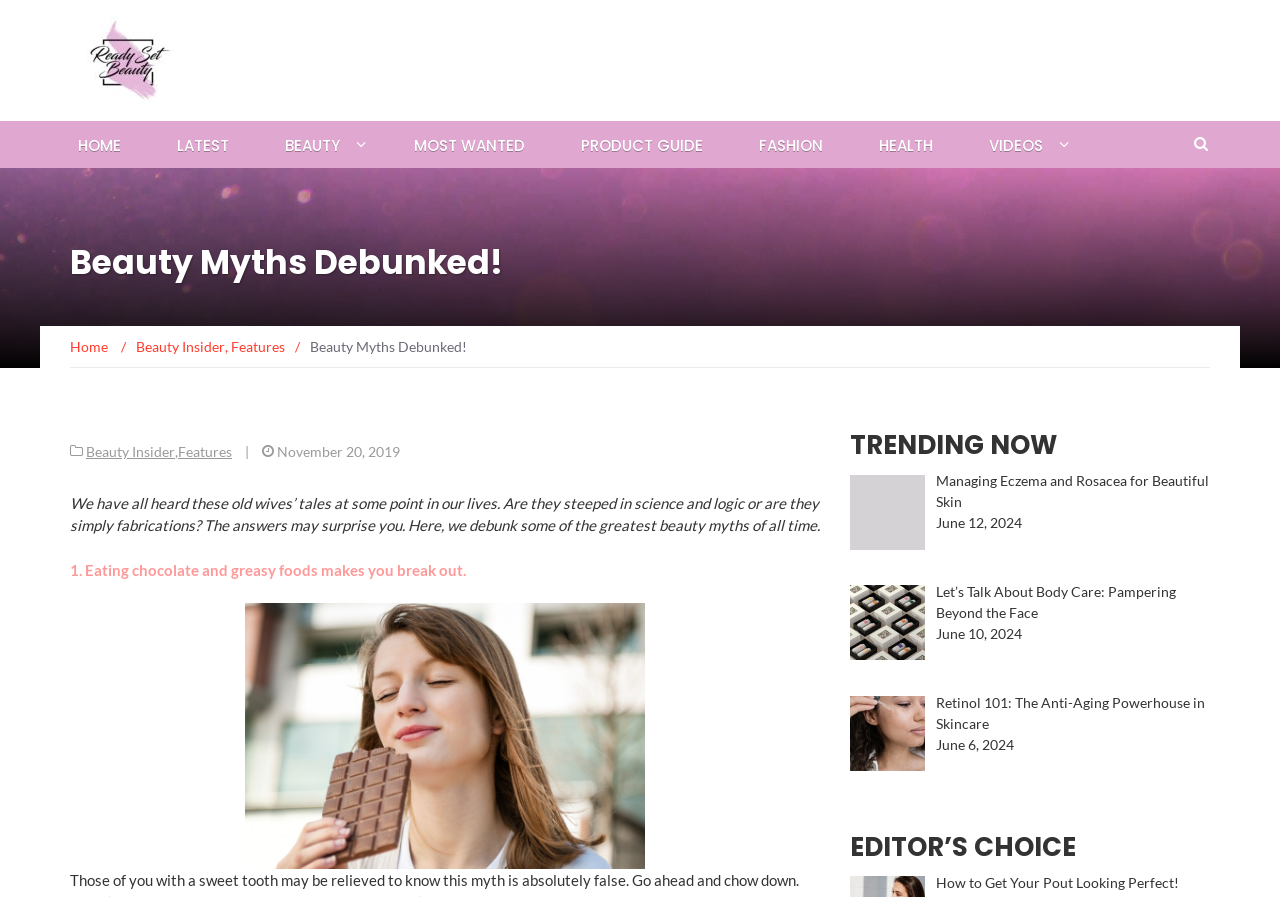Specify the bounding box coordinates of the area to click in order to execute this command: 'Click on the 'How to Get Your Pout Looking Perfect!' article'. The coordinates should consist of four float numbers ranging from 0 to 1, and should be formatted as [left, top, right, bottom].

[0.731, 0.974, 0.921, 0.993]